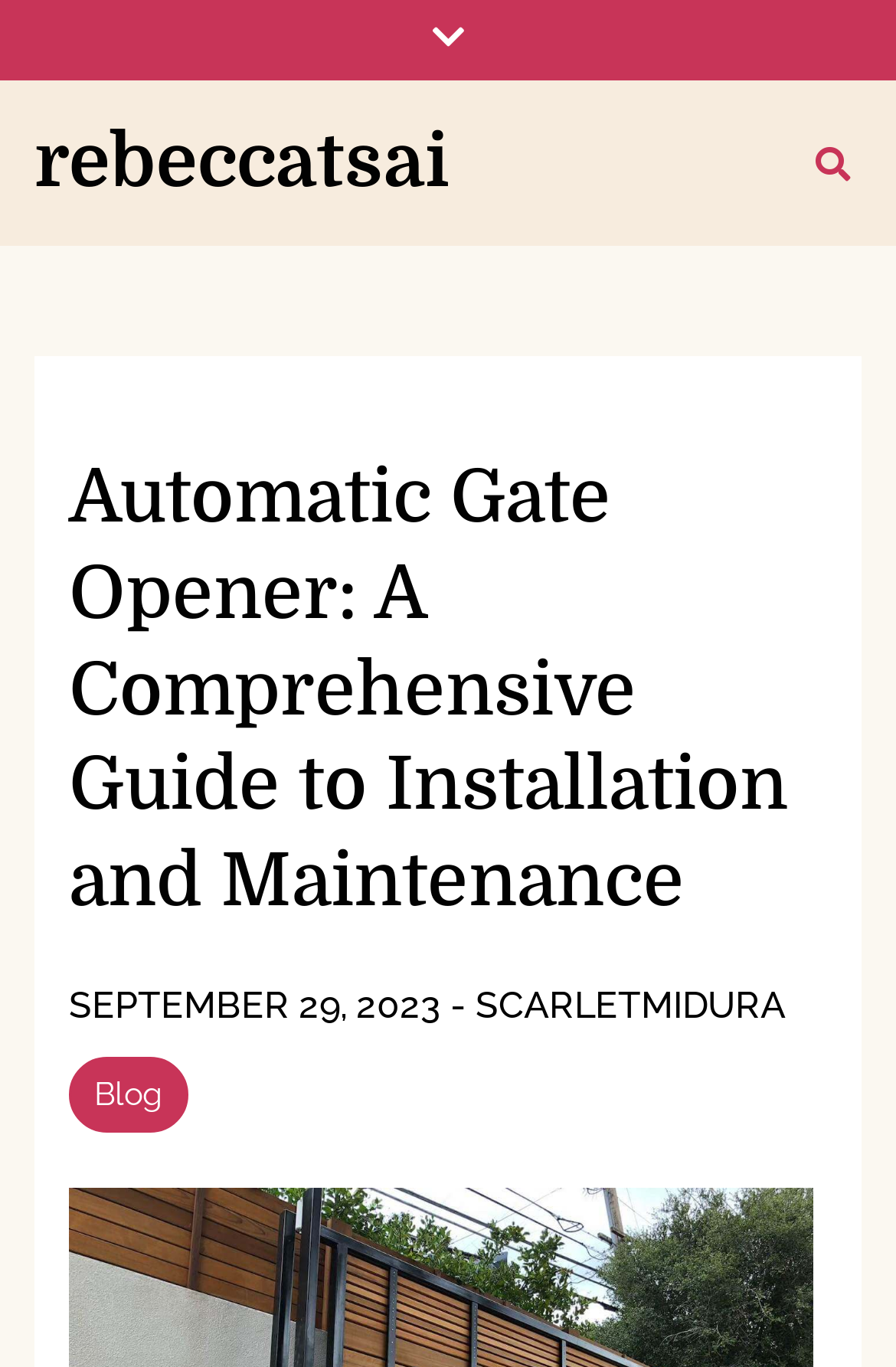Give a concise answer of one word or phrase to the question: 
What is the category of the article?

Blog